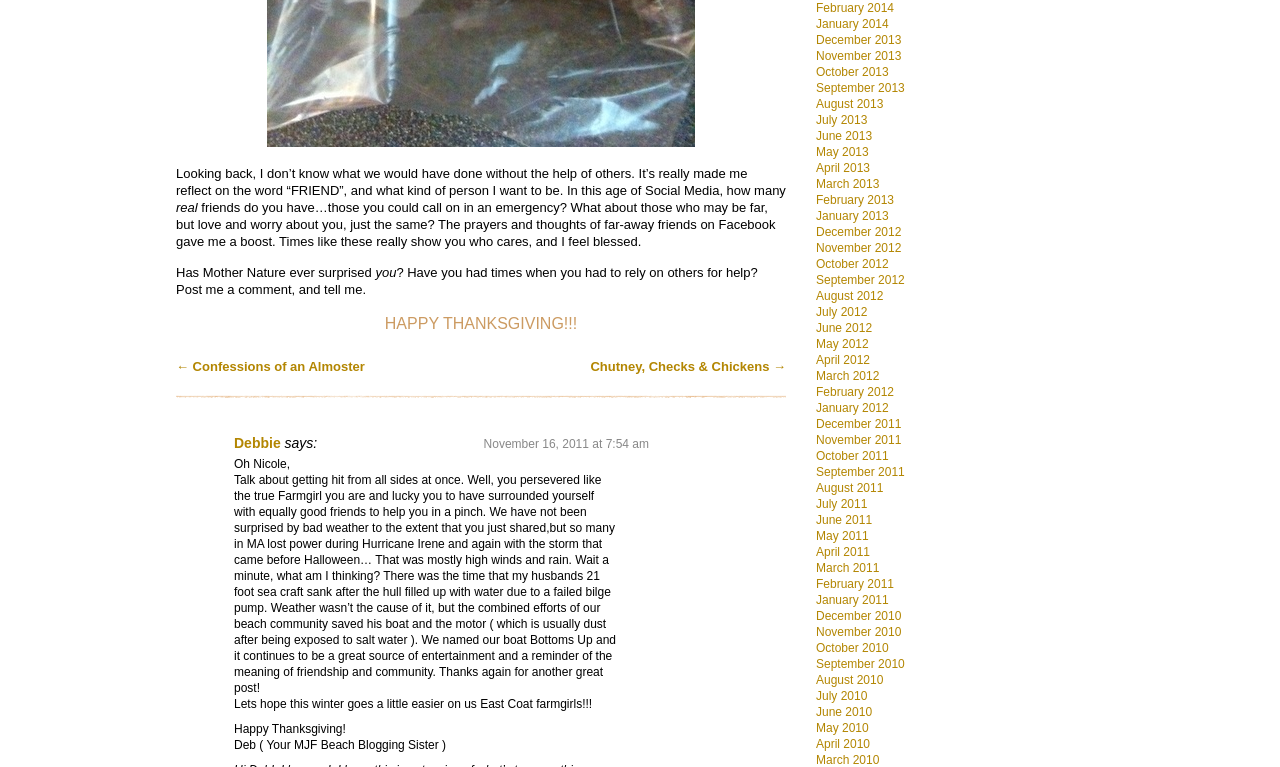Given the element description July 2012, predict the bounding box coordinates for the UI element in the webpage screenshot. The format should be (top-left x, top-left y, bottom-right x, bottom-right y), and the values should be between 0 and 1.

[0.638, 0.397, 0.678, 0.415]